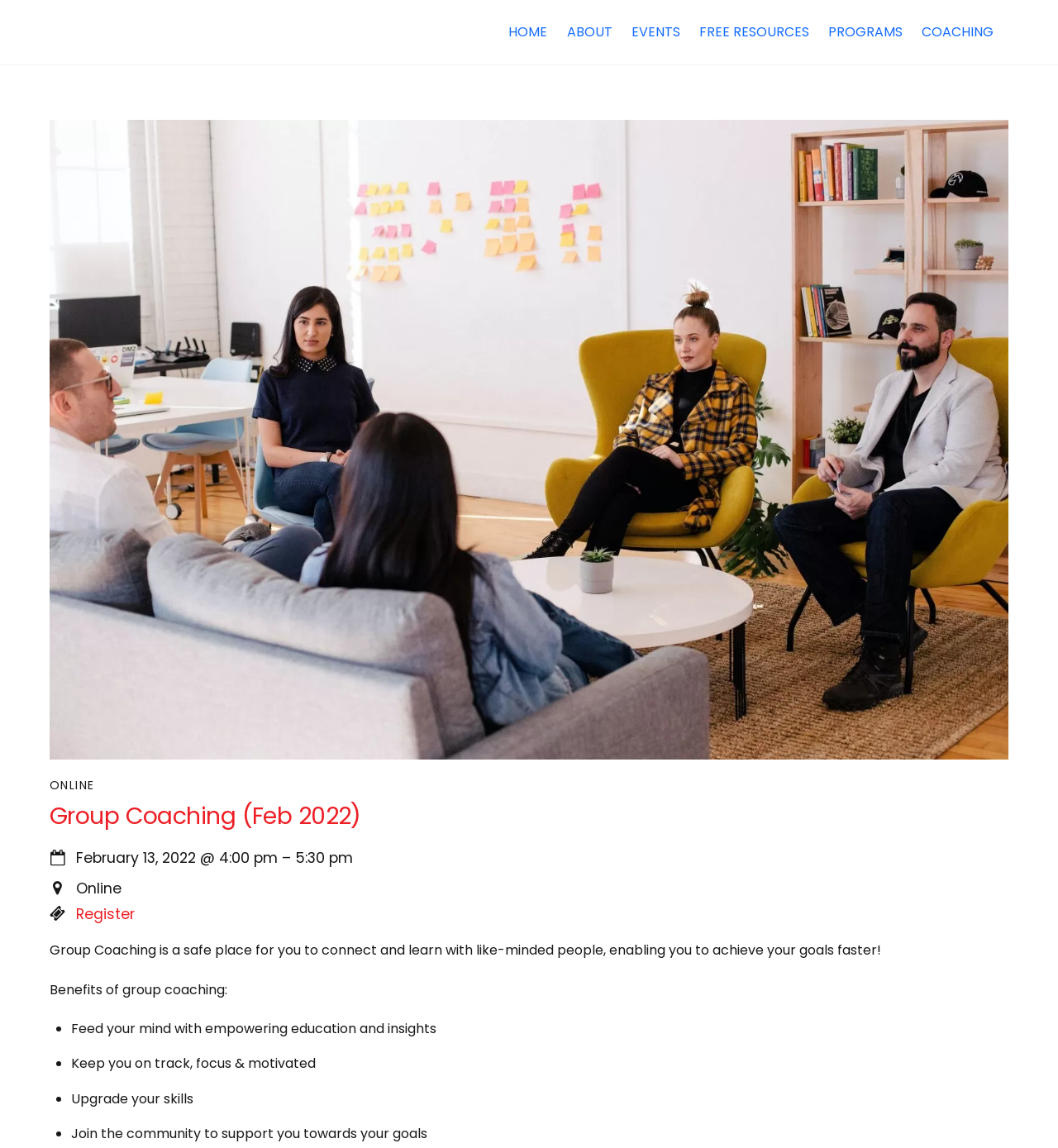Answer the following query concisely with a single word or phrase:
Where is the event taking place?

Online